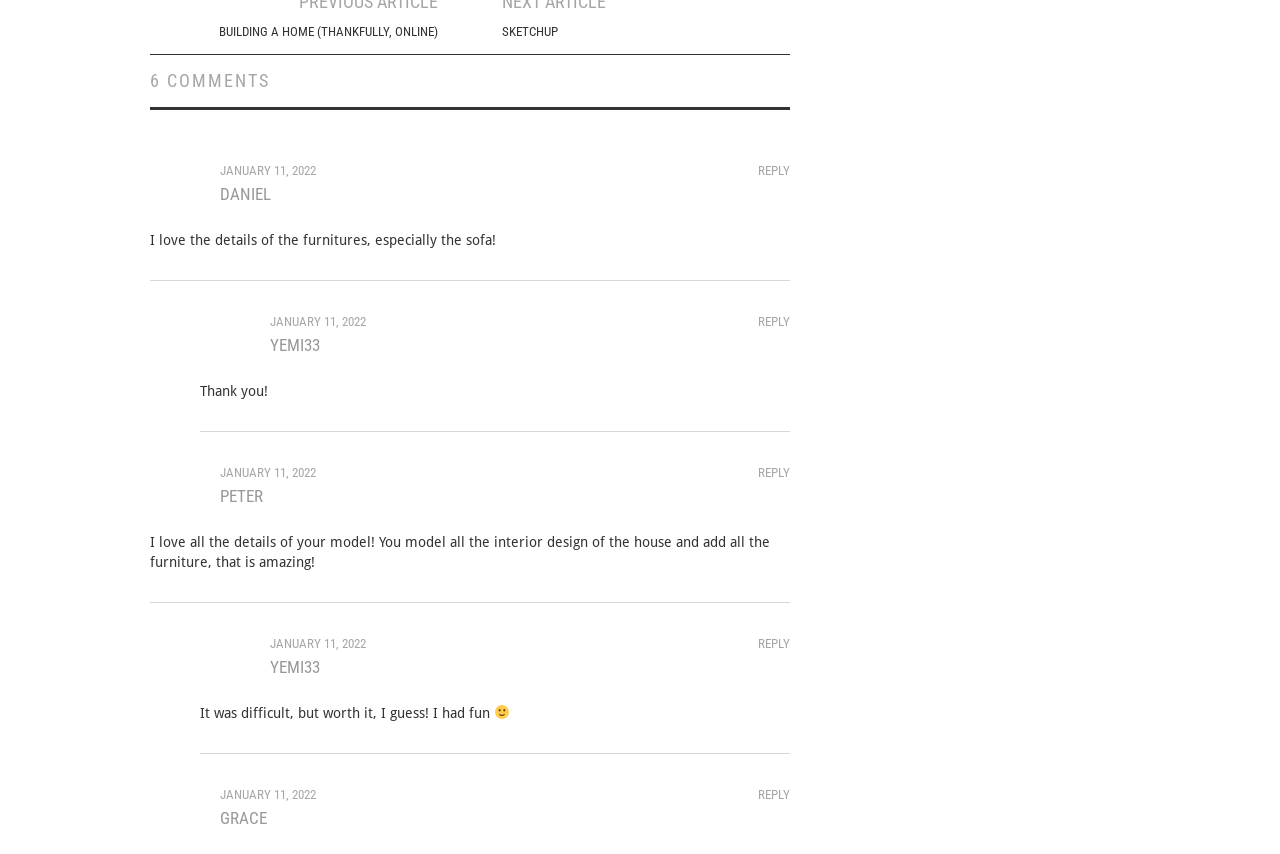What is the tone of the last comment?
Examine the screenshot and reply with a single word or phrase.

Happy